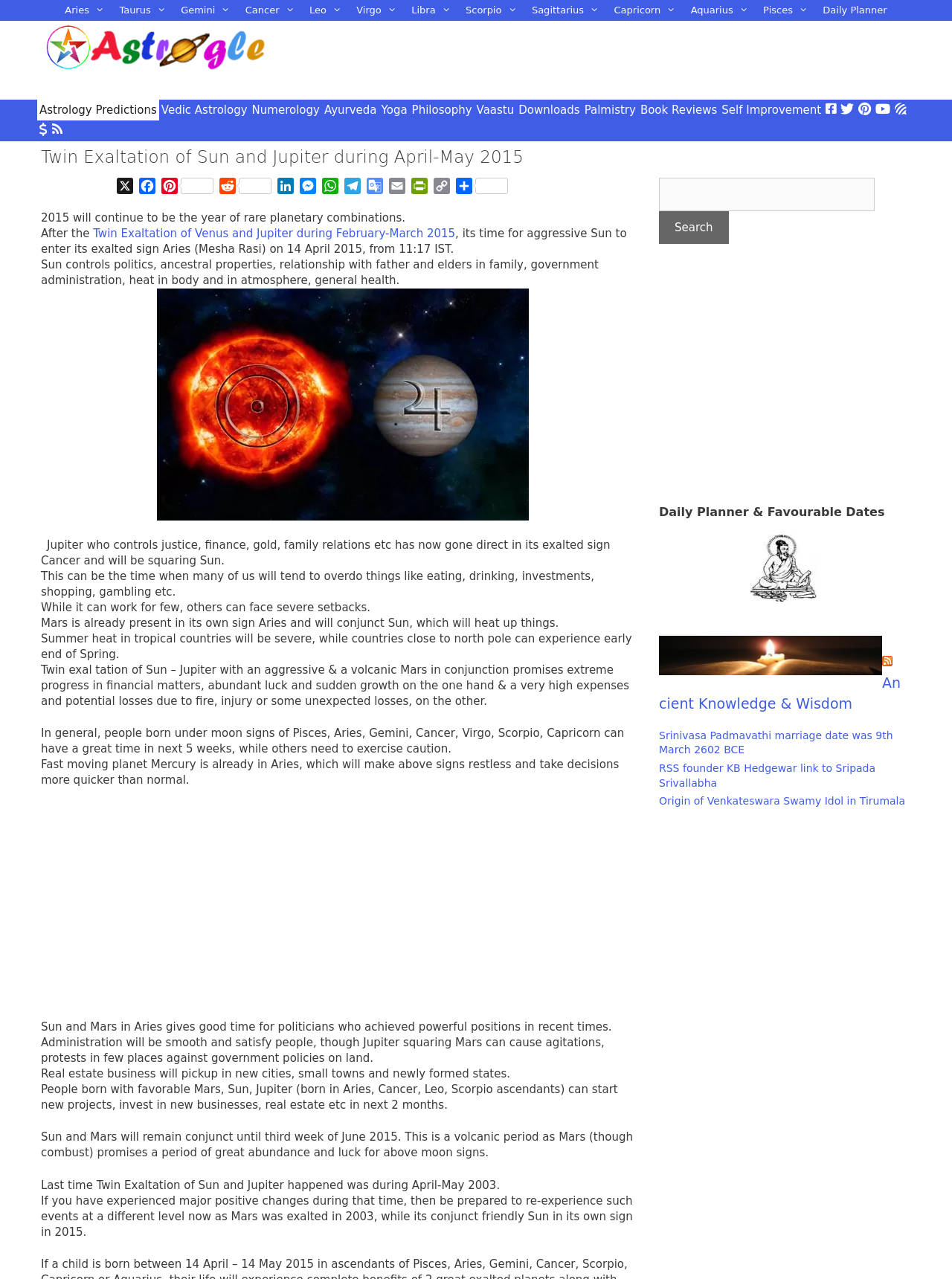What is the effect of Sun and Mars conjunction on people?
Give a detailed explanation using the information visible in the image.

According to the webpage, 'Fast moving planet Mercury is already in Aries, which will make above signs restless and take decisions more quicker than normal' when Sun and Mars are conjunct in Aries.